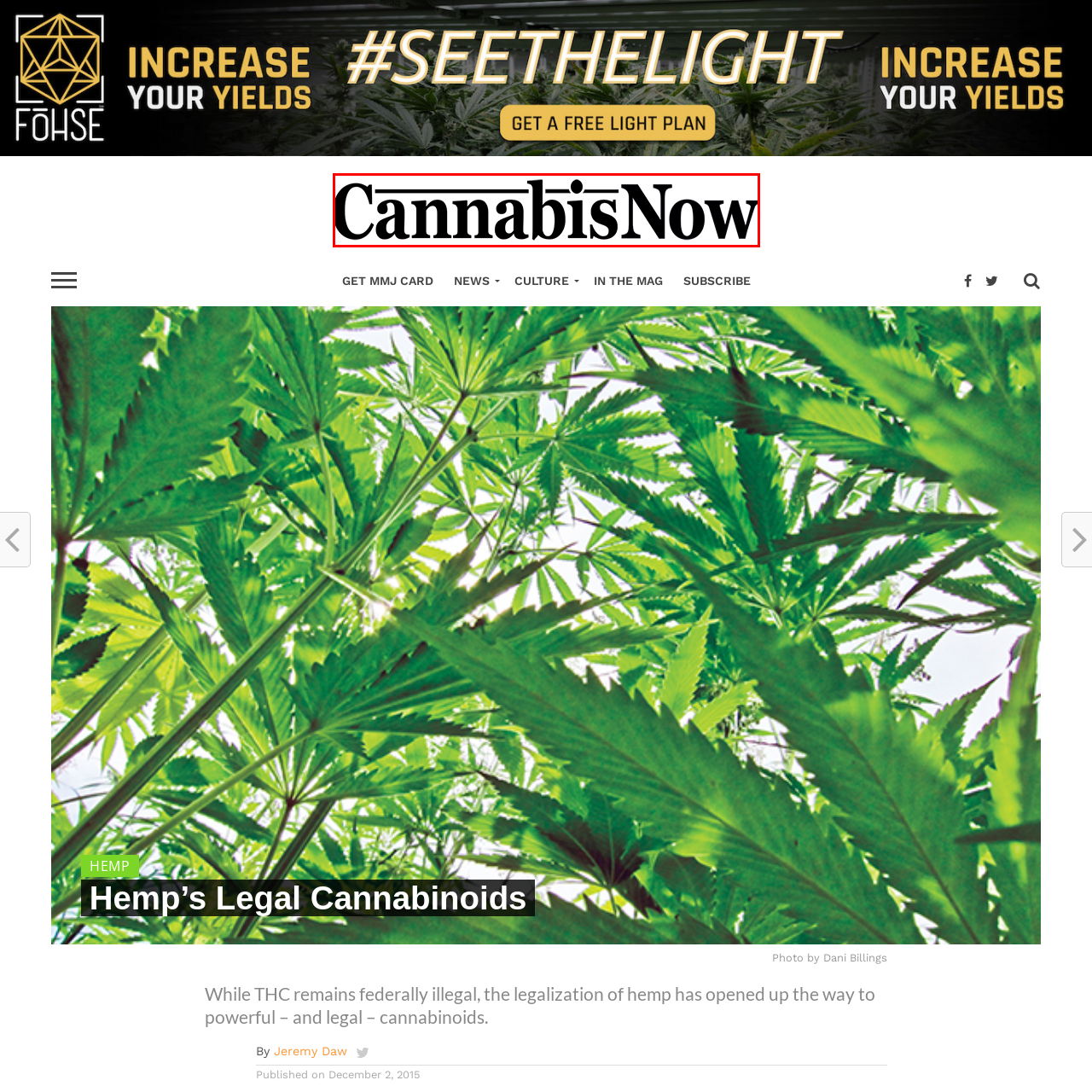View the part of the image marked by the red boundary and provide a one-word or short phrase answer to this question: 
What topics does the magazine explore?

Cannabis and hemp